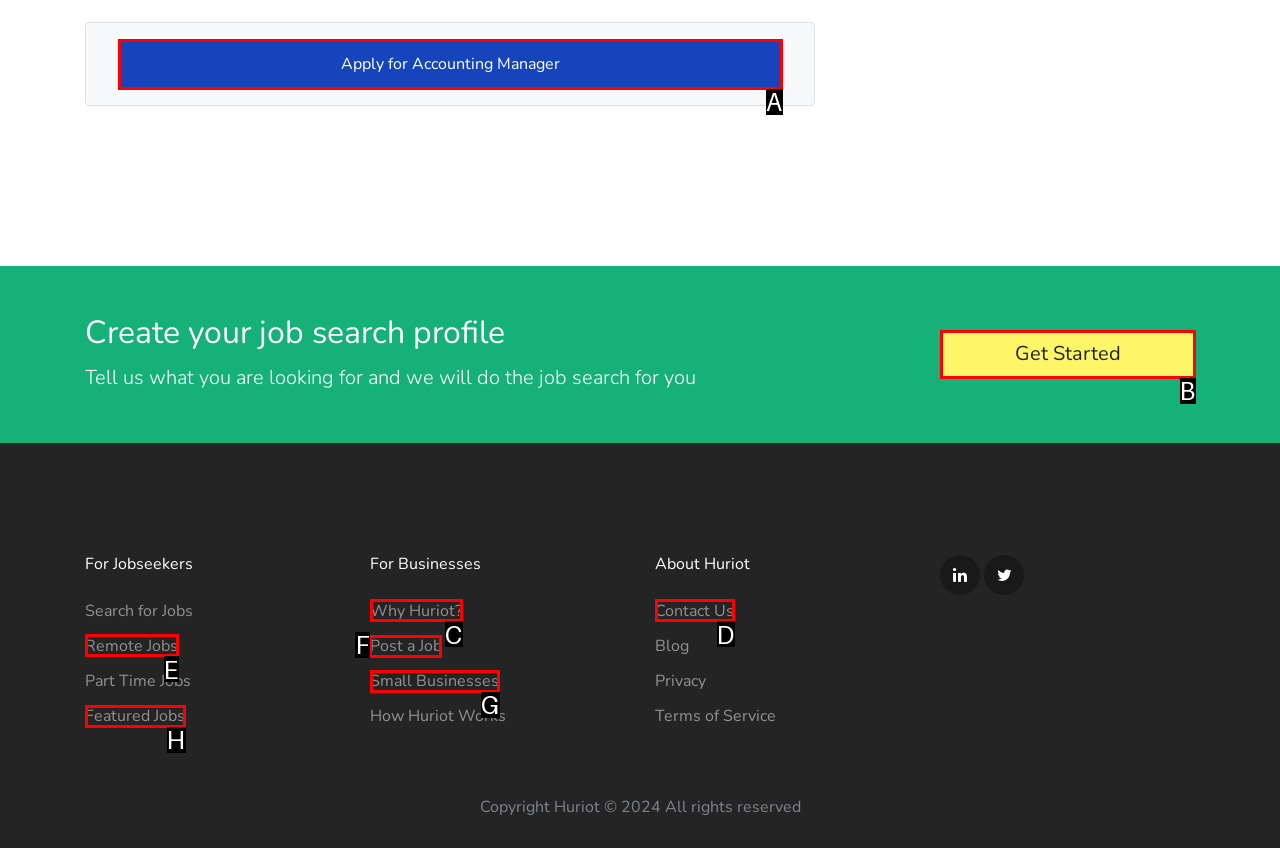Show which HTML element I need to click to perform this task: Post a Job Answer with the letter of the correct choice.

F